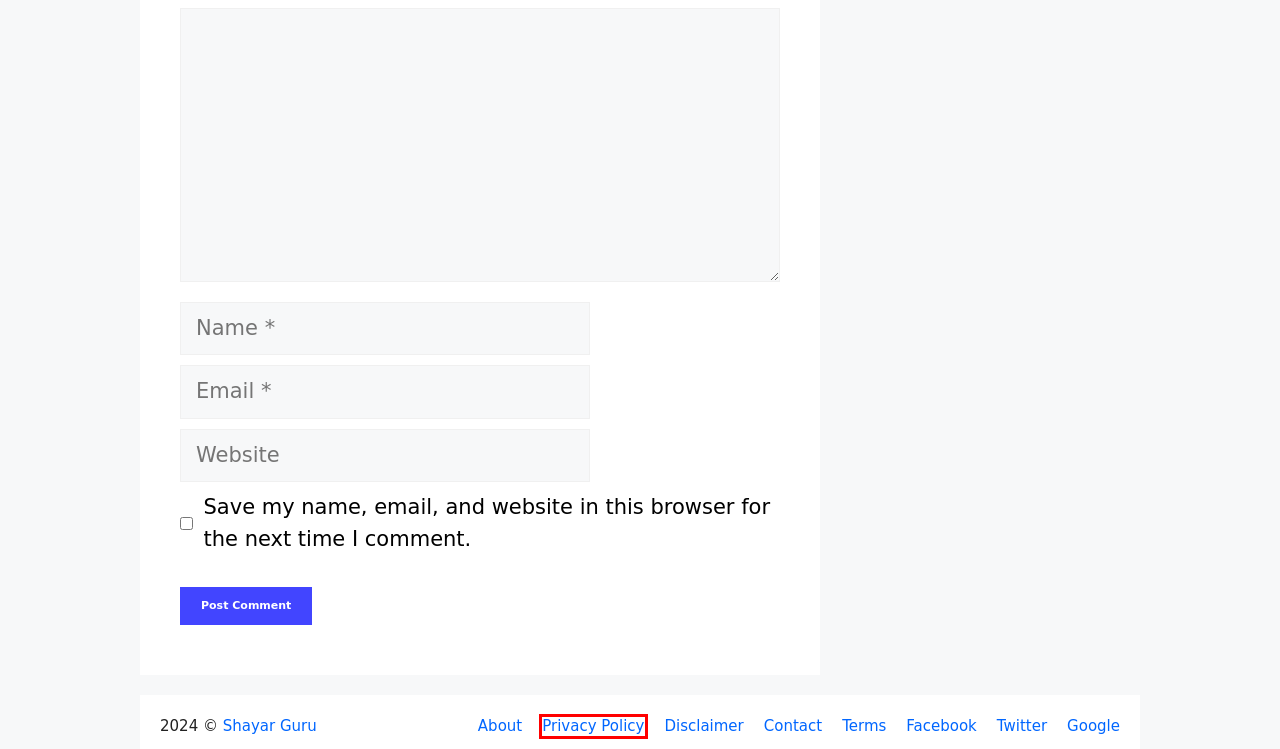Look at the screenshot of a webpage where a red bounding box surrounds a UI element. Your task is to select the best-matching webpage description for the new webpage after you click the element within the bounding box. The available options are:
A. Disclaimer - Shayar Guru
B. Terms and Conditions - Shayar Guru
C. 200+ Christmas Wishes For Colleagues or Coworkers
D. Privacy Policy
E. 200+ Merry Christmas Wishes for Family and Best Friends
F. 100 Best Friend Day Wishes, Messages and Quotes for 2024
G. 900+ Friendship Messages, Texts, and Quotes for Best Bonds
H. Categories - Shayar Guru

D